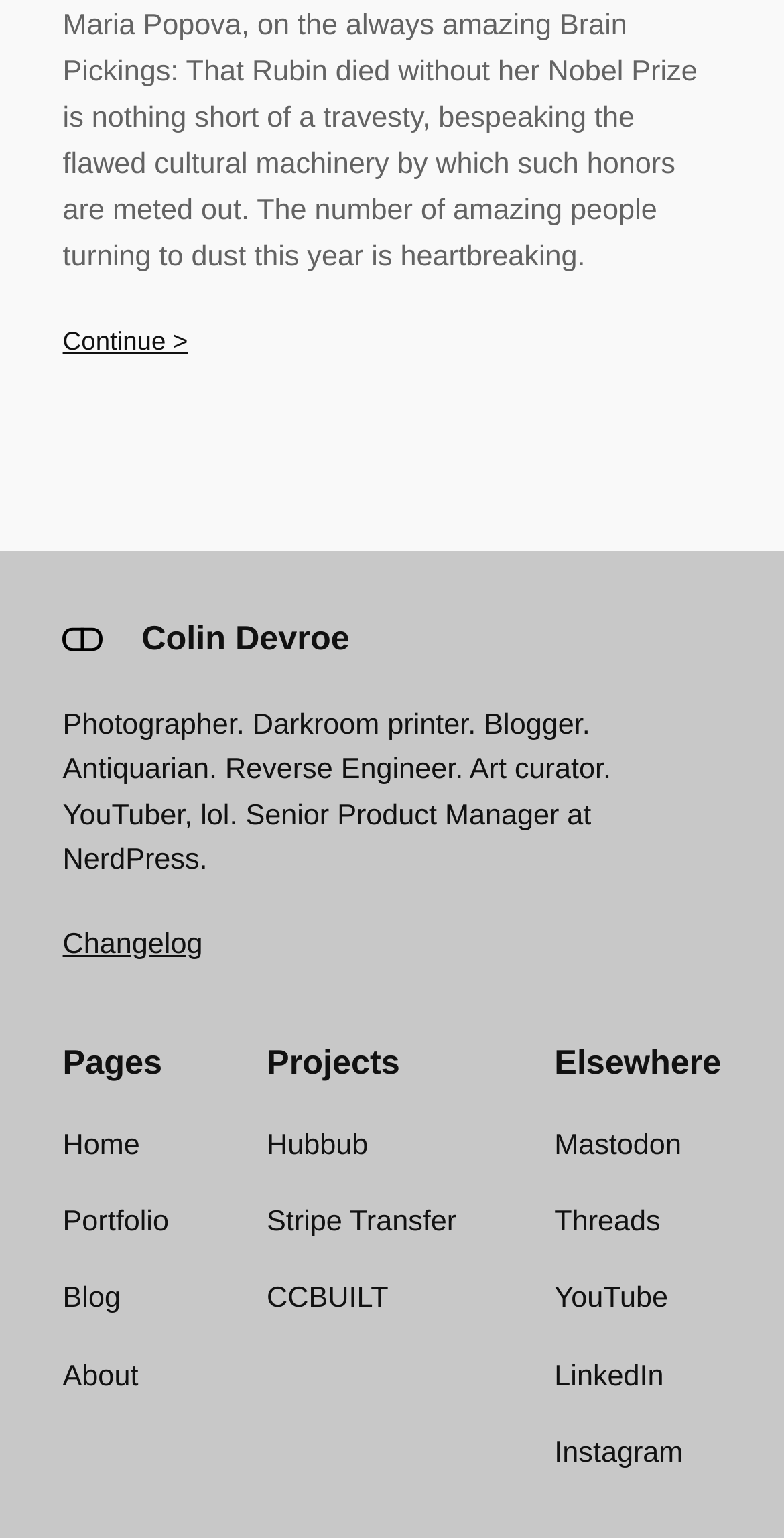How many social media platforms are listed?
Use the screenshot to answer the question with a single word or phrase.

5